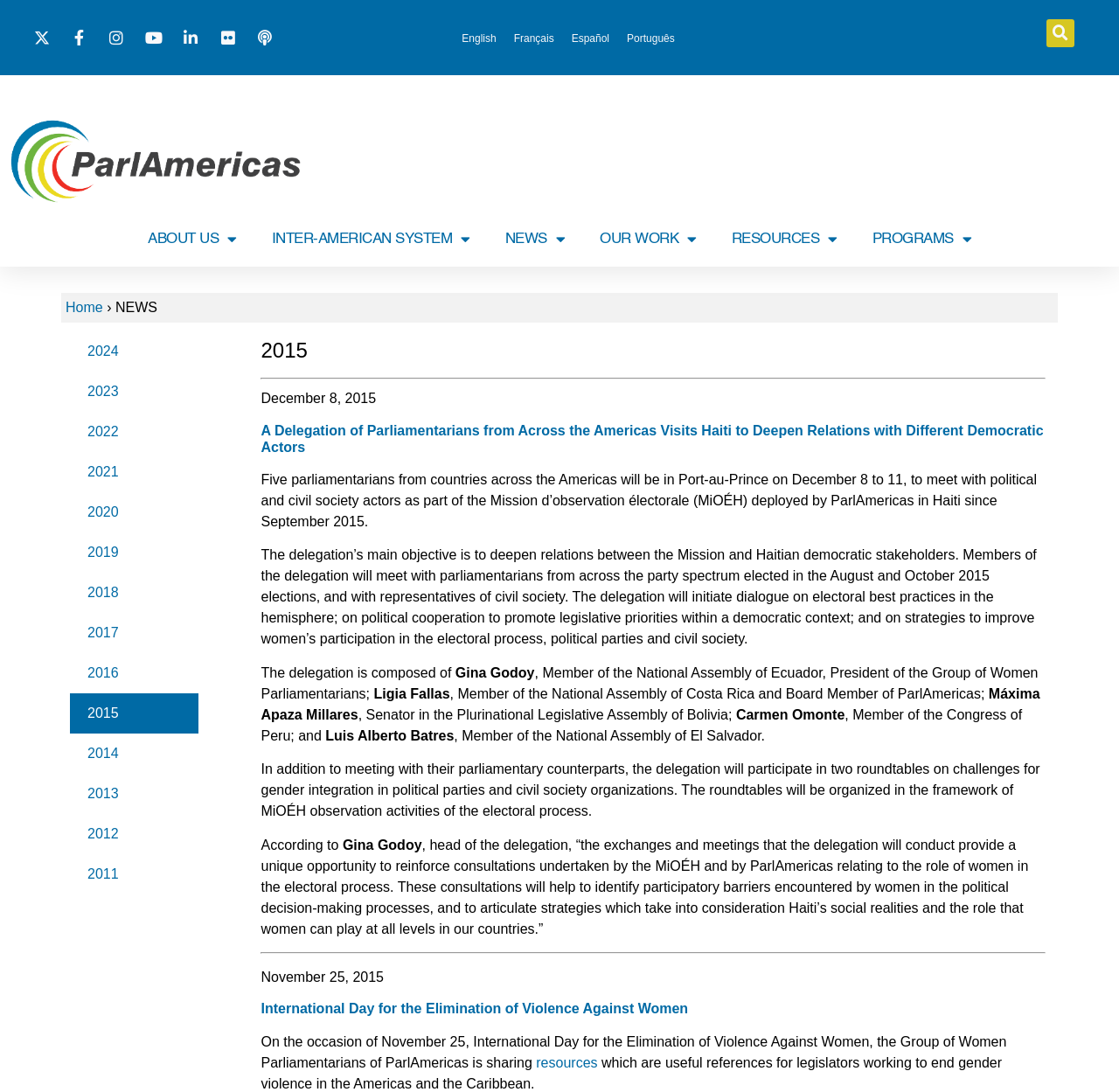Determine the bounding box coordinates for the clickable element required to fulfill the instruction: "Search for something". Provide the coordinates as four float numbers between 0 and 1, i.e., [left, top, right, bottom].

[0.749, 0.018, 0.96, 0.043]